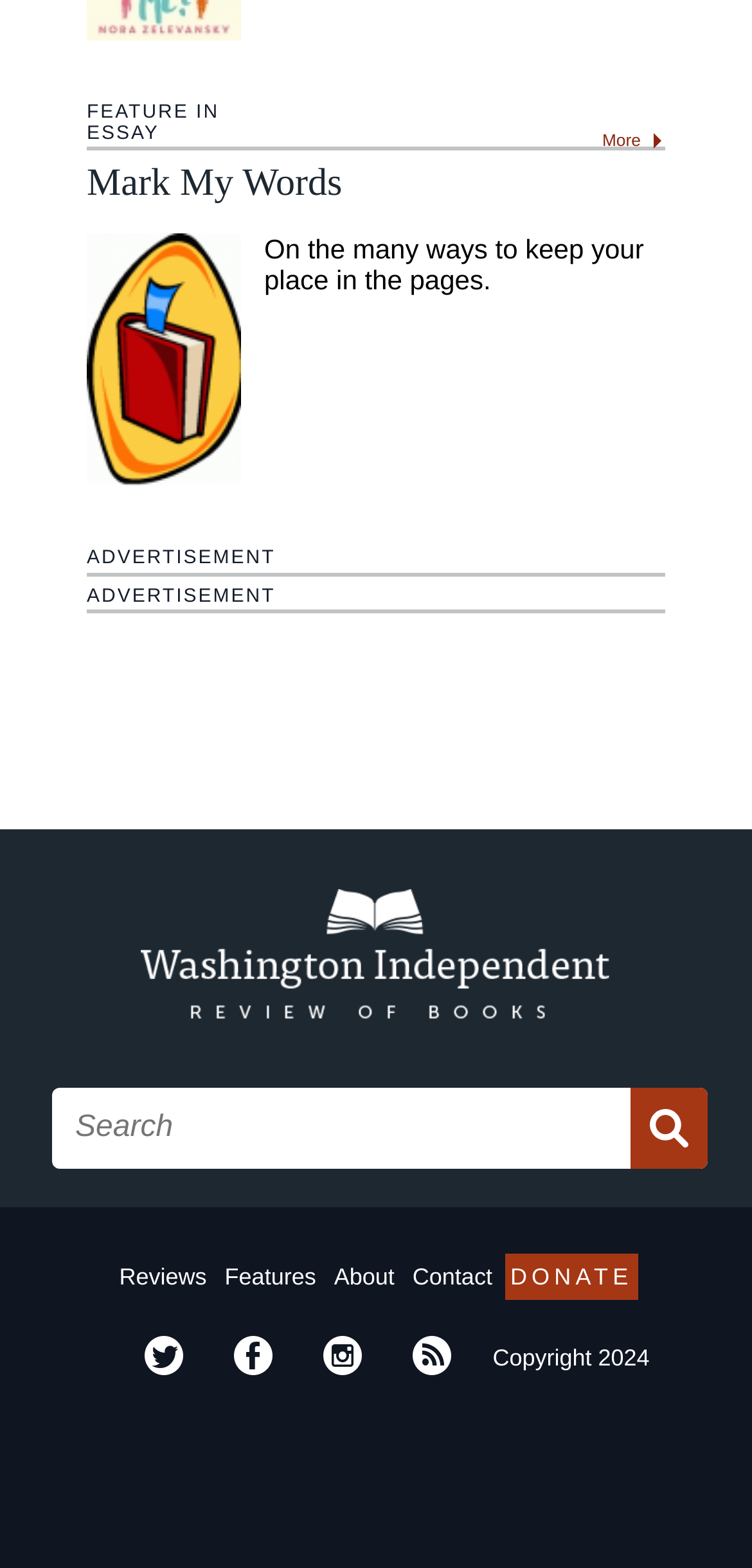Highlight the bounding box coordinates of the region I should click on to meet the following instruction: "Search for a book".

[0.074, 0.696, 0.936, 0.743]